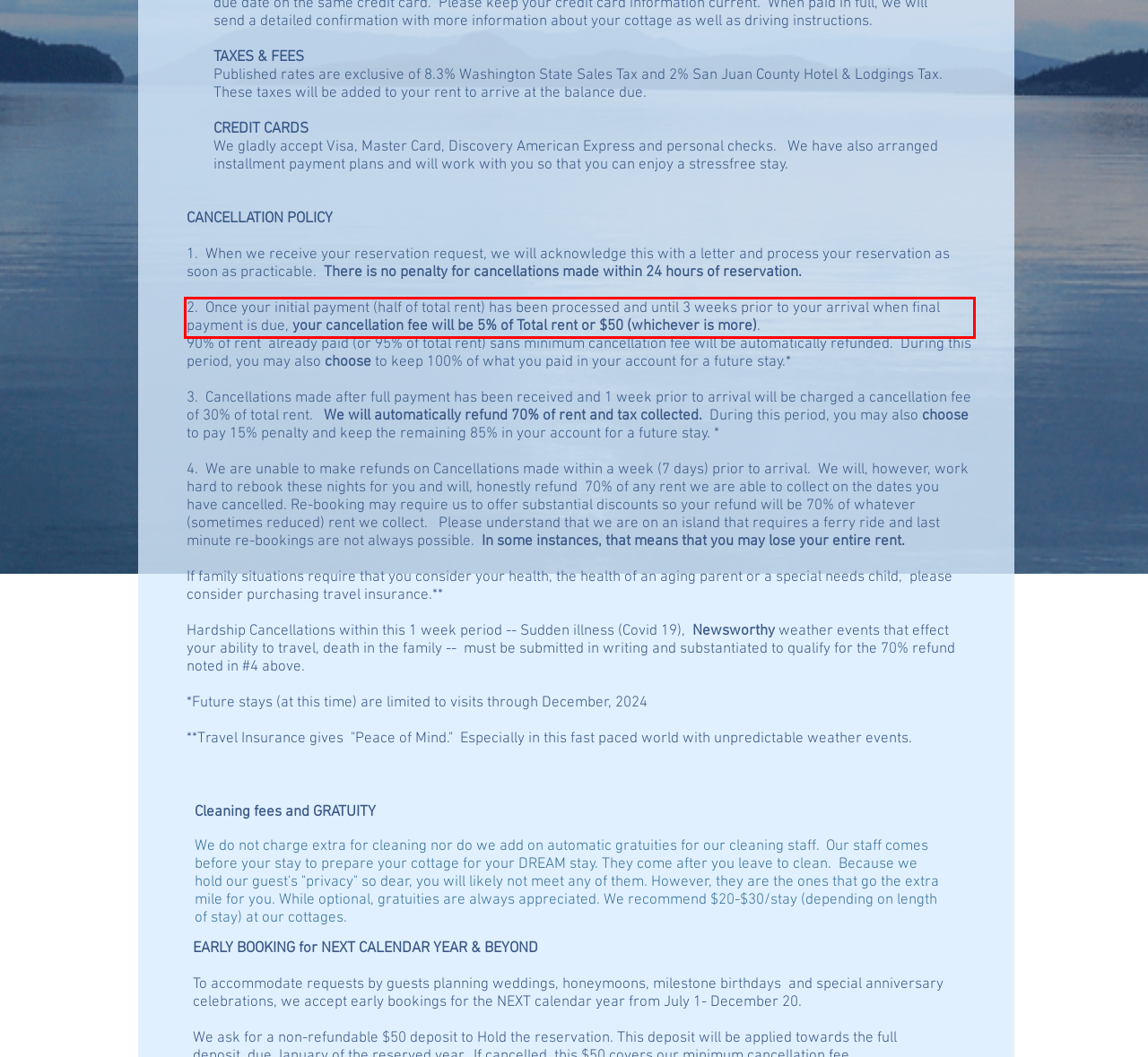Examine the webpage screenshot and use OCR to recognize and output the text within the red bounding box.

2. Once your initial payment (half of total rent) has been processed and until 3 weeks prior to your arrival when final payment is due, your cancellation fee will be 5% of Total rent or $50 (whichever is more).